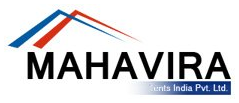What is emphasized by the bold, black letters?
Please give a detailed and elaborate explanation in response to the question.

The question inquires about the significance of the bold, black letters in the logo. According to the caption, the bold, black letters are used to display the name 'MAHAVIRA', which emphasizes the brand identity and professionalism of Mahavira Tents India Pvt. Ltd.